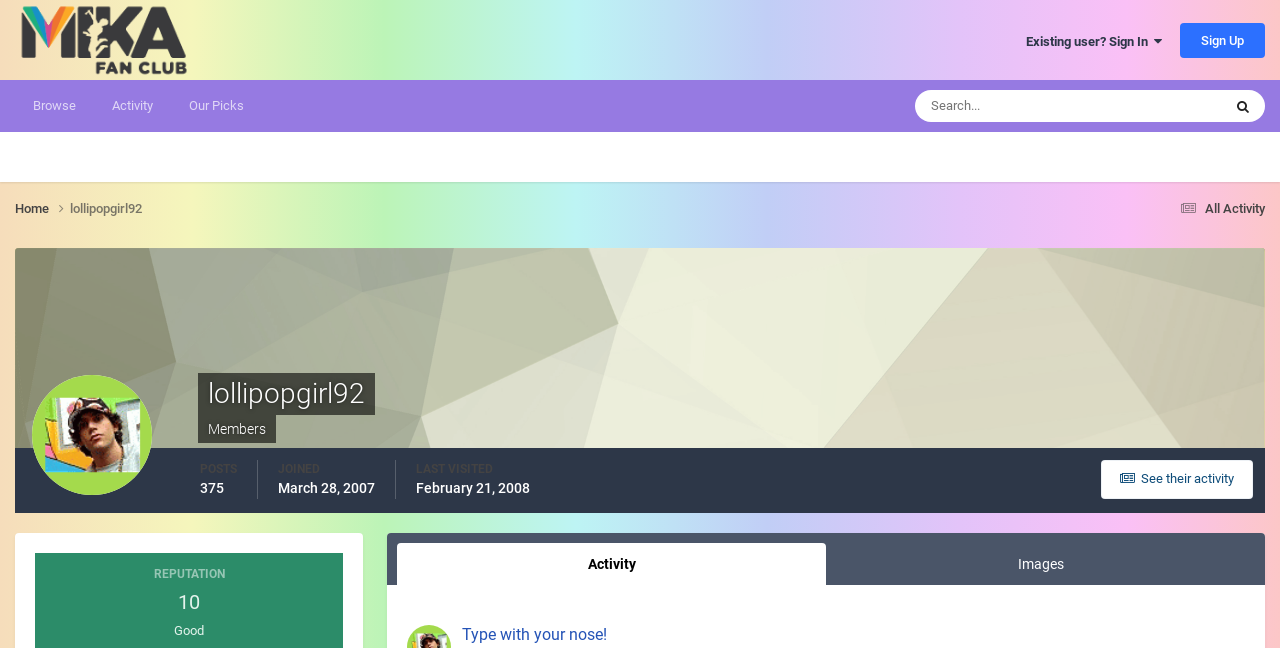Using the webpage screenshot, locate the HTML element that fits the following description and provide its bounding box: "See their activity".

[0.86, 0.71, 0.979, 0.77]